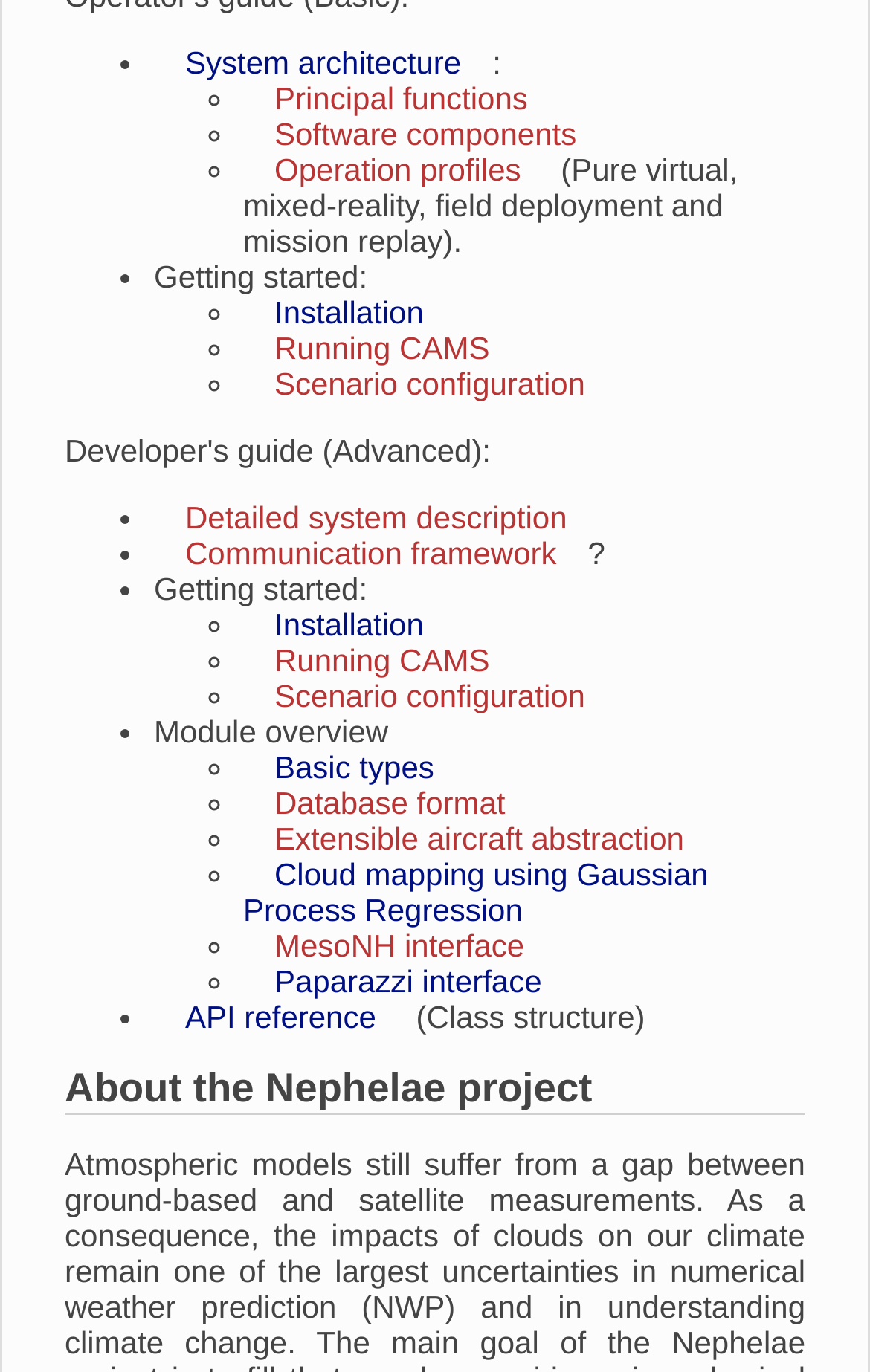What is the purpose of the 'Cloud mapping using Gaussian Process Regression' link?
Based on the image content, provide your answer in one word or a short phrase.

Unknown